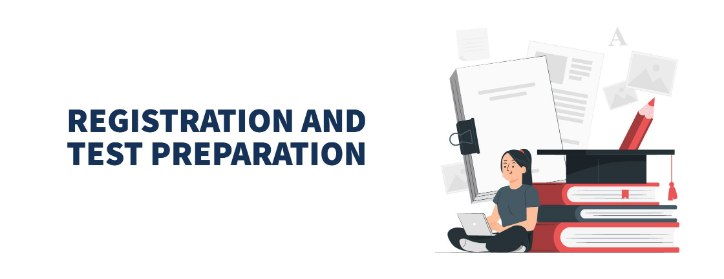What is required to register for the PTE exam?
Examine the screenshot and reply with a single word or phrase.

Passport information and payment